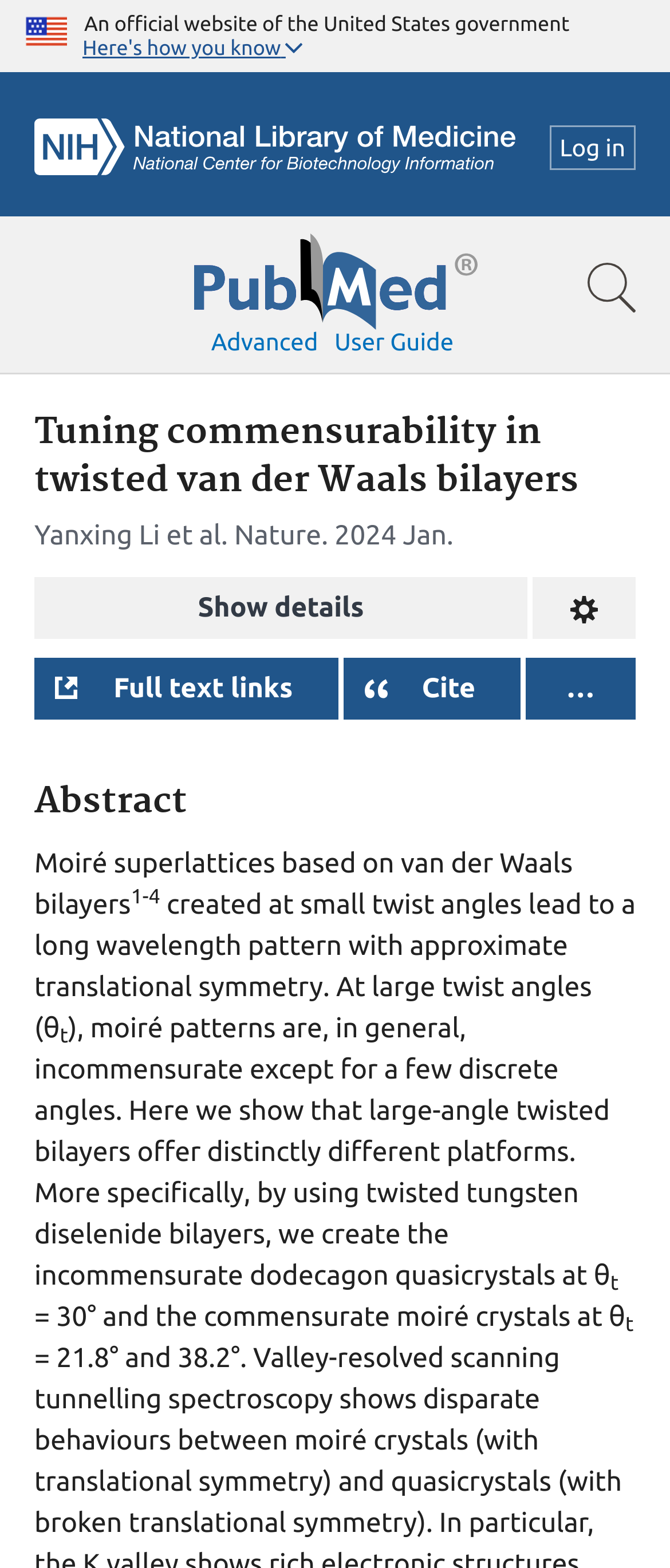Please answer the following question using a single word or phrase: 
What is the title of the article?

Tuning commensurability in twisted van der Waals bilayers